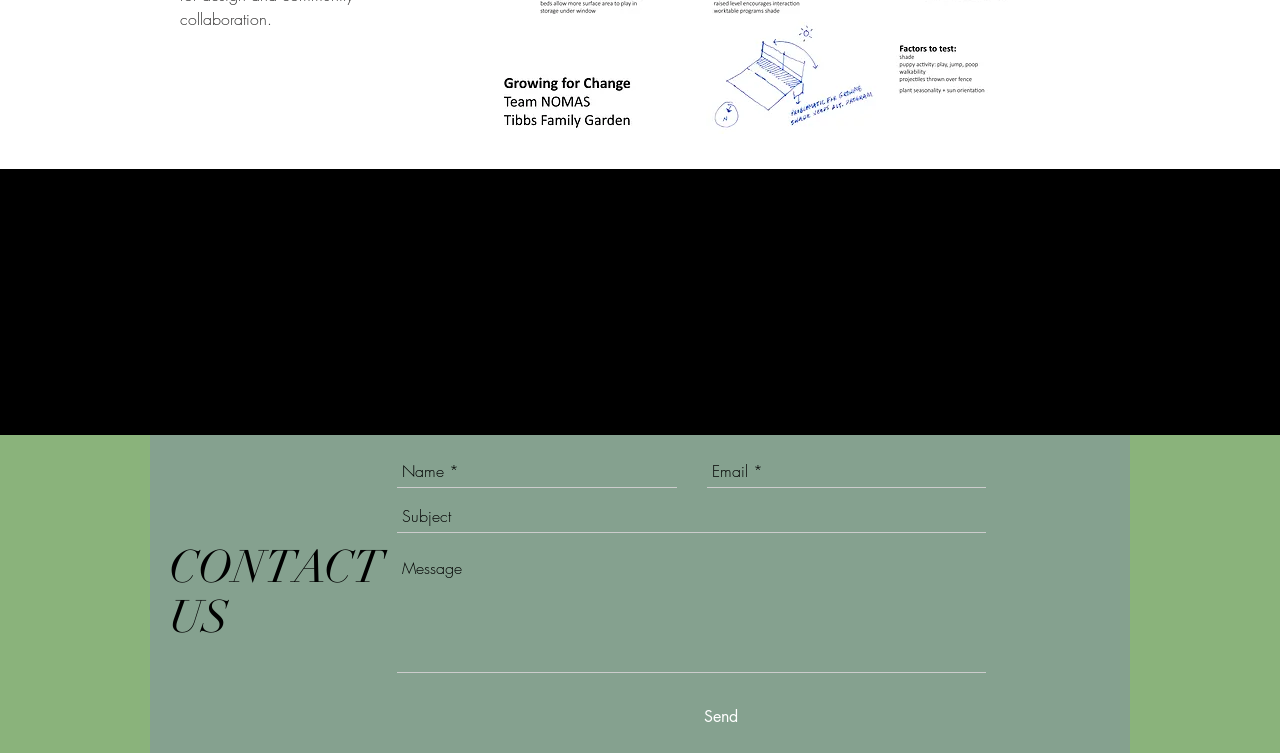Kindly respond to the following question with a single word or a brief phrase: 
What is the label of the first textbox?

Name *